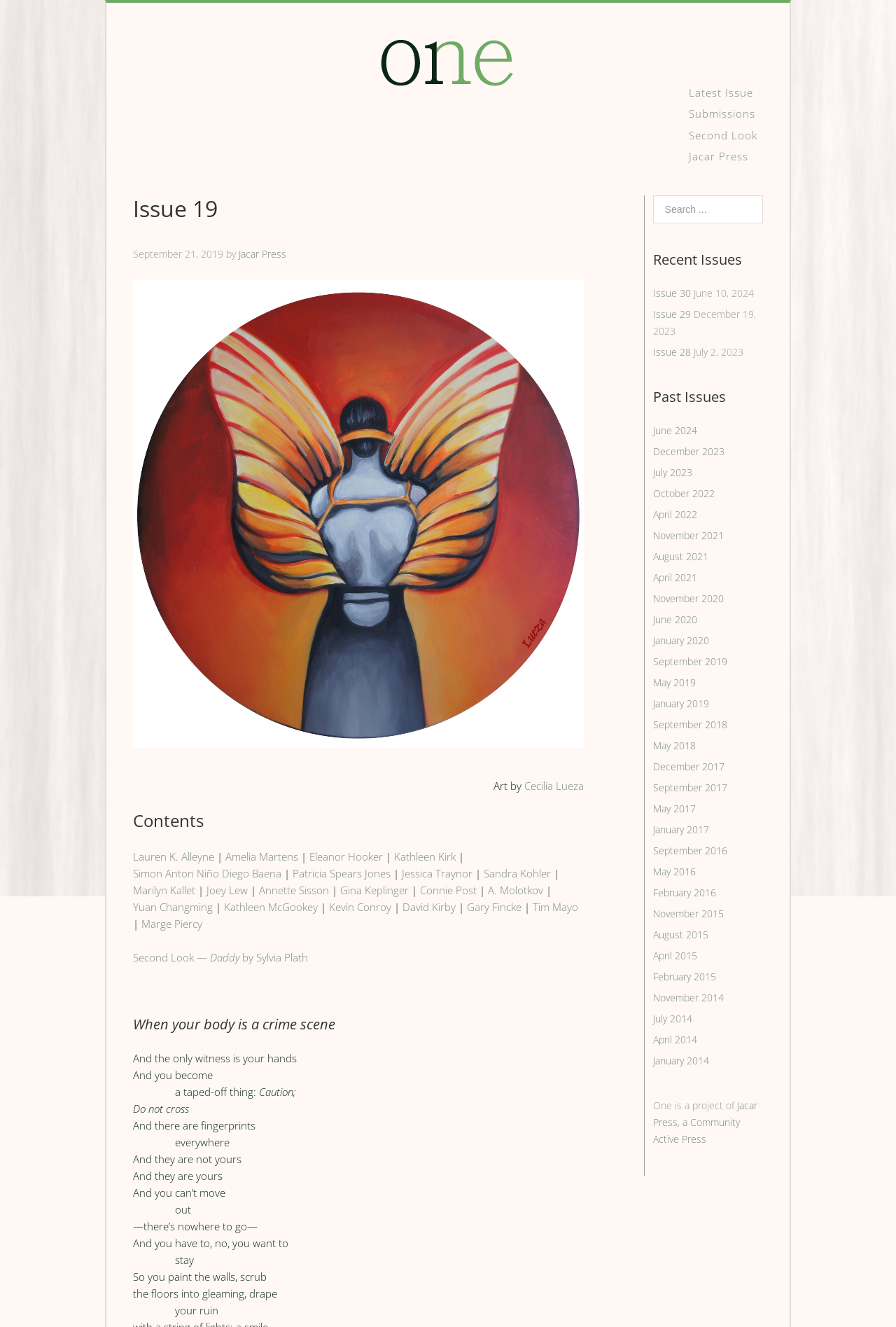What is the name of the link that says 'Search for:'?
Can you offer a detailed and complete answer to this question?

The link that says 'Search for:' is a search box located in the complementary section of the webpage. The button next to the search box is labeled as 'Search'.